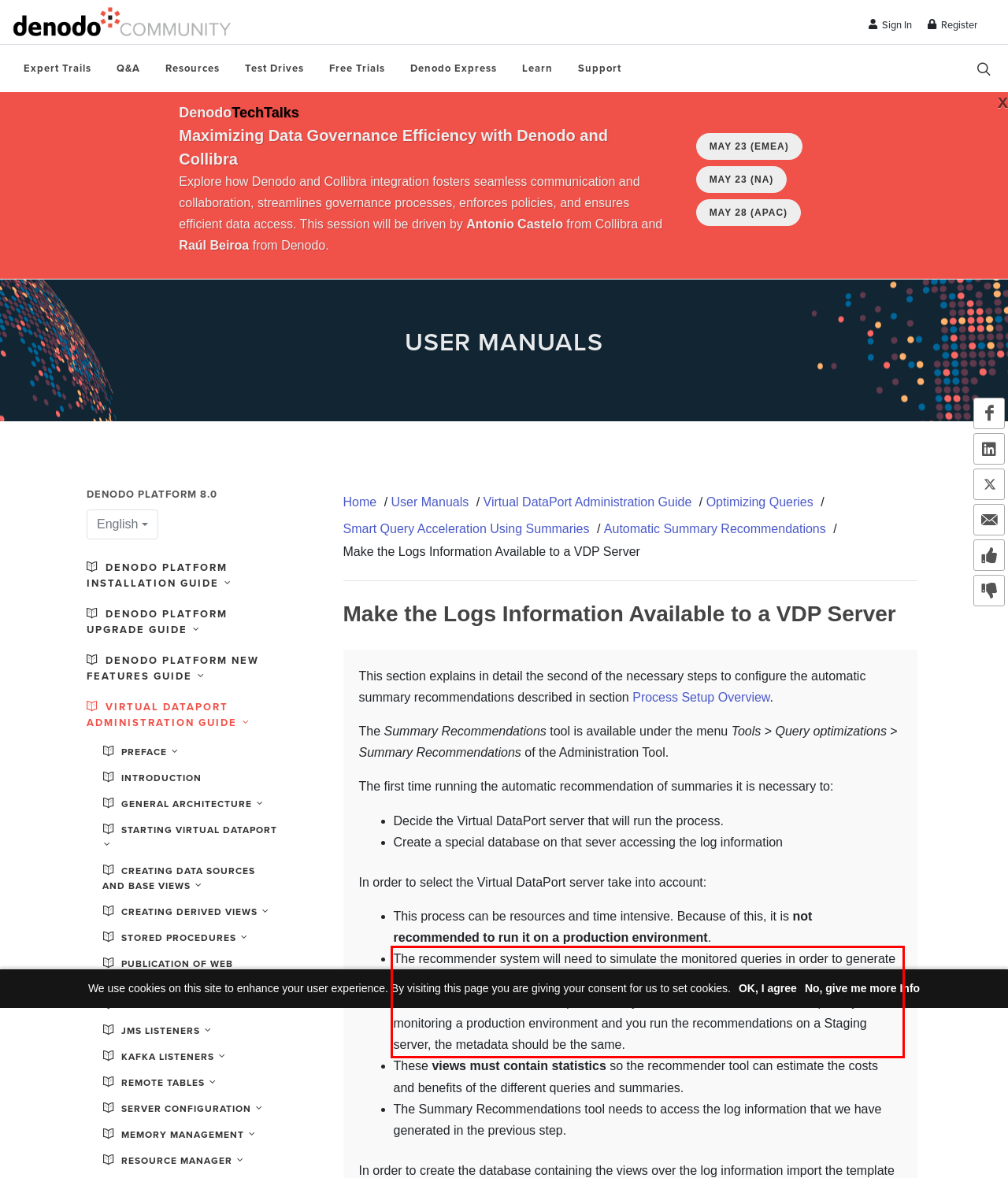Given a webpage screenshot, locate the red bounding box and extract the text content found inside it.

The recommender system will need to simulate the monitored queries in order to generate summary candidates. This means the server running the recommendations must contain the same views used in those queries that you want to accelerate. For example, if you are monitoring a production environment and you run the recommendations on a Staging server, the metadata should be the same.